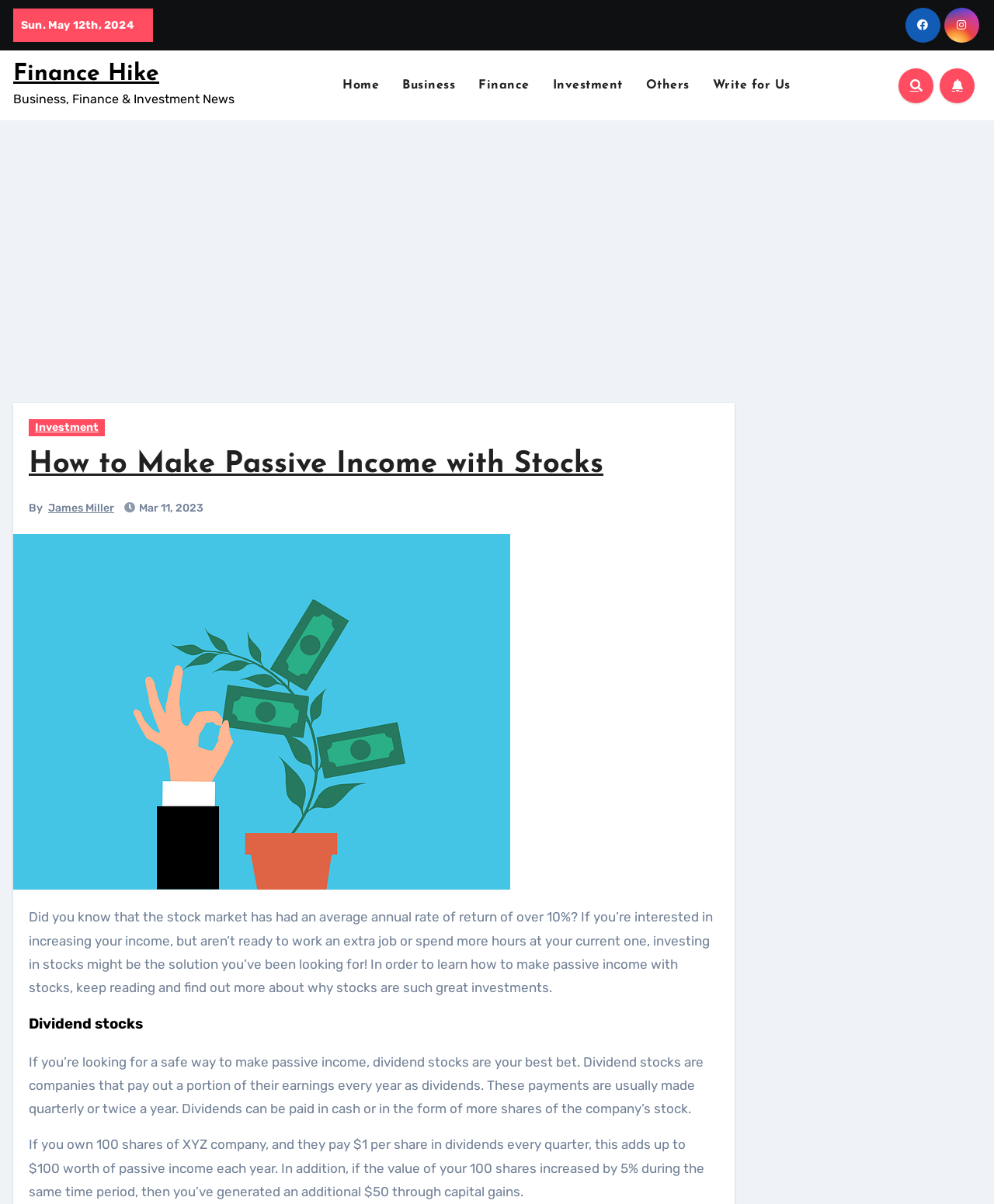Determine the bounding box for the described UI element: "aria-label="Advertisement" name="aswift_1" title="Advertisement"".

[0.031, 0.119, 0.969, 0.3]